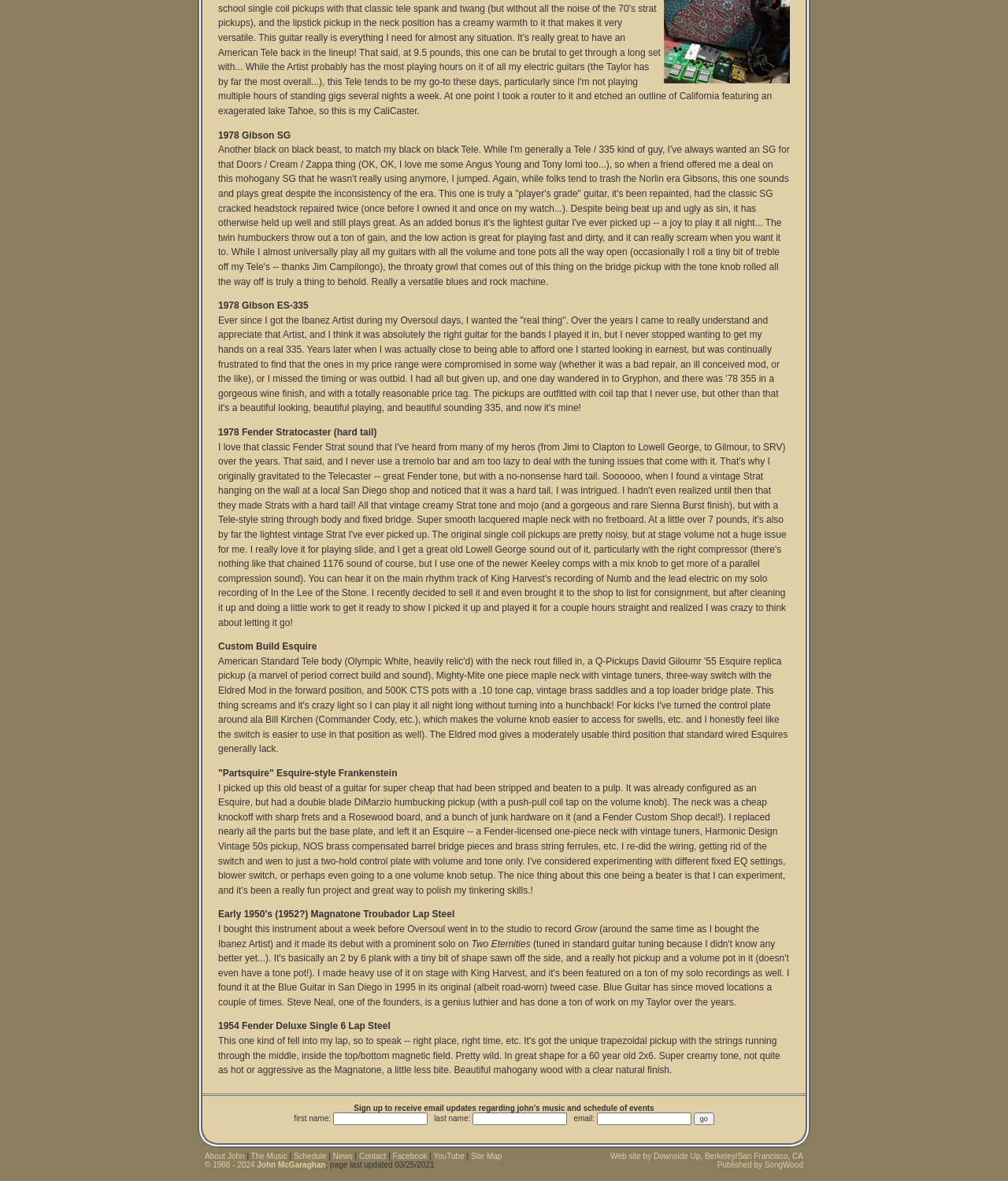Using the provided element description "The Music", determine the bounding box coordinates of the UI element.

[0.249, 0.975, 0.285, 0.983]